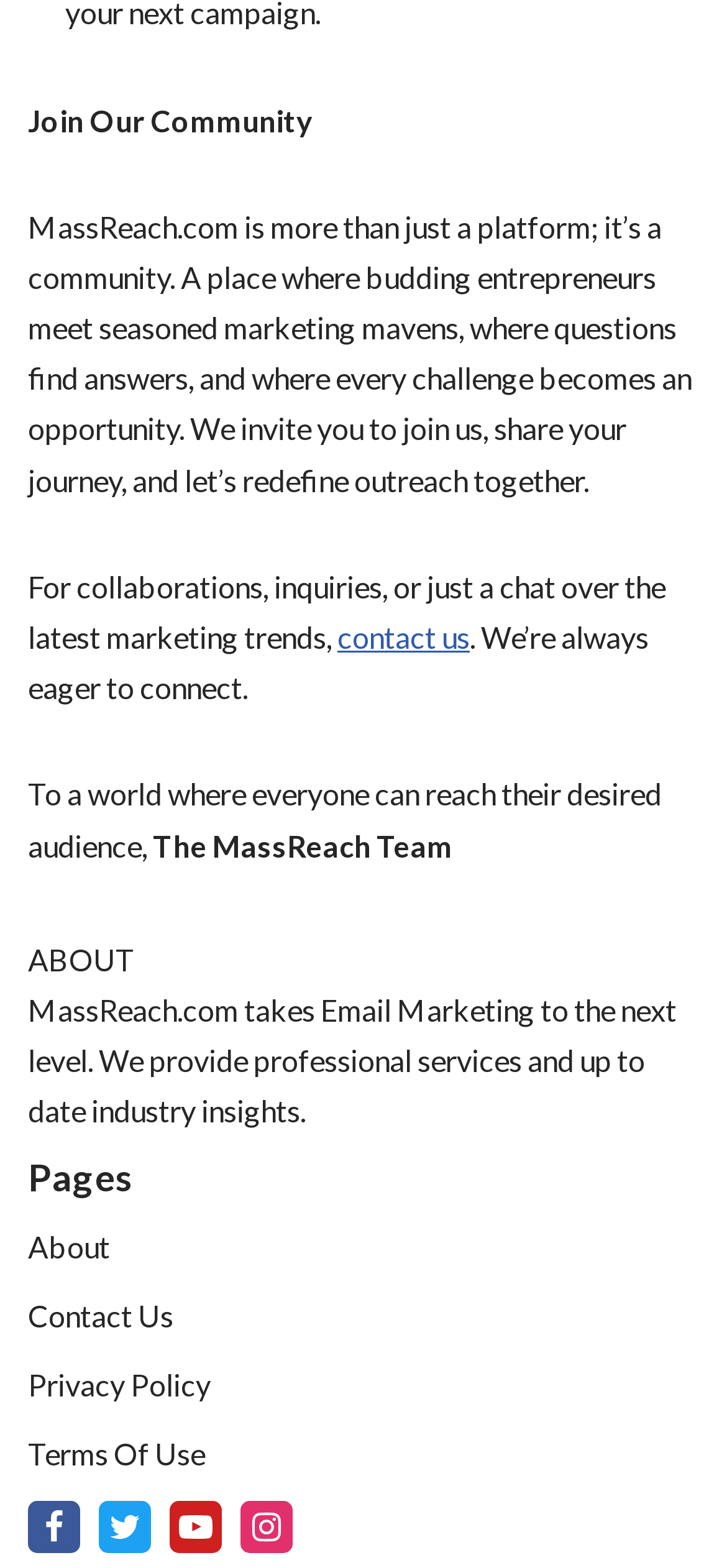Please find the bounding box coordinates of the element's region to be clicked to carry out this instruction: "Check 'Terms Of Use'".

[0.038, 0.916, 0.282, 0.938]